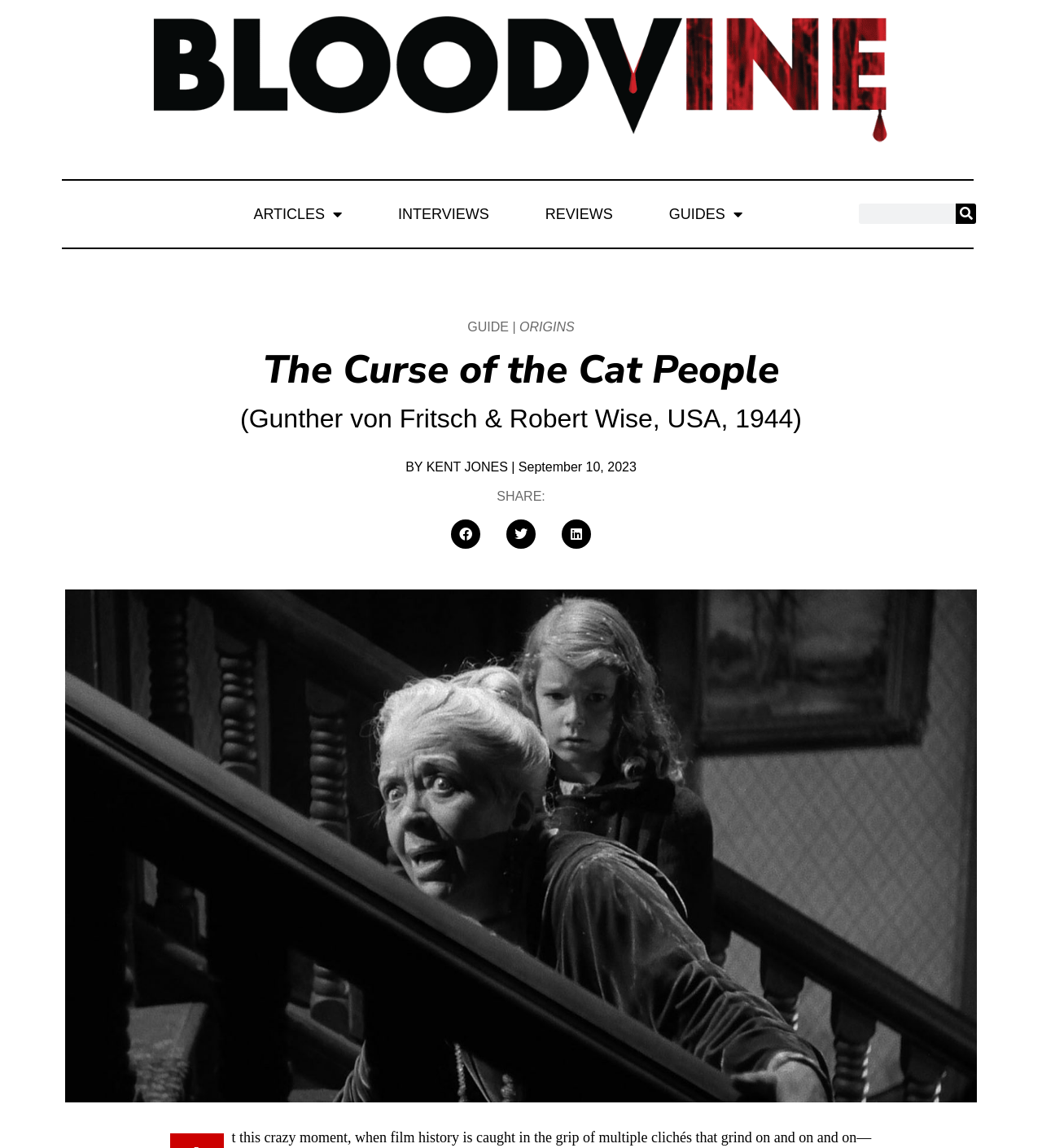Determine the bounding box coordinates for the area that should be clicked to carry out the following instruction: "Share on facebook".

[0.433, 0.452, 0.461, 0.478]